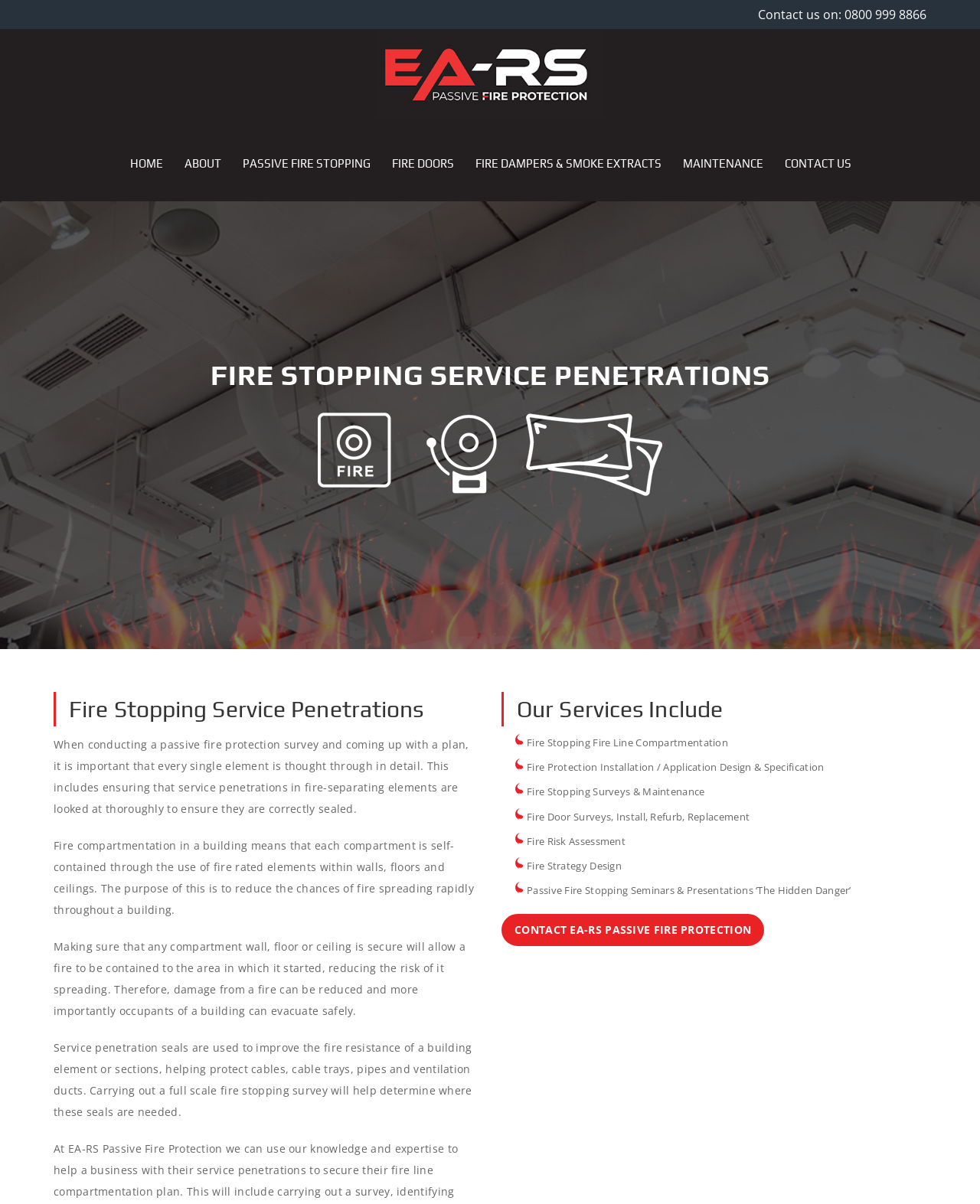What is the purpose of fire compartmentation?
Look at the screenshot and respond with one word or a short phrase.

Reduce fire spreading